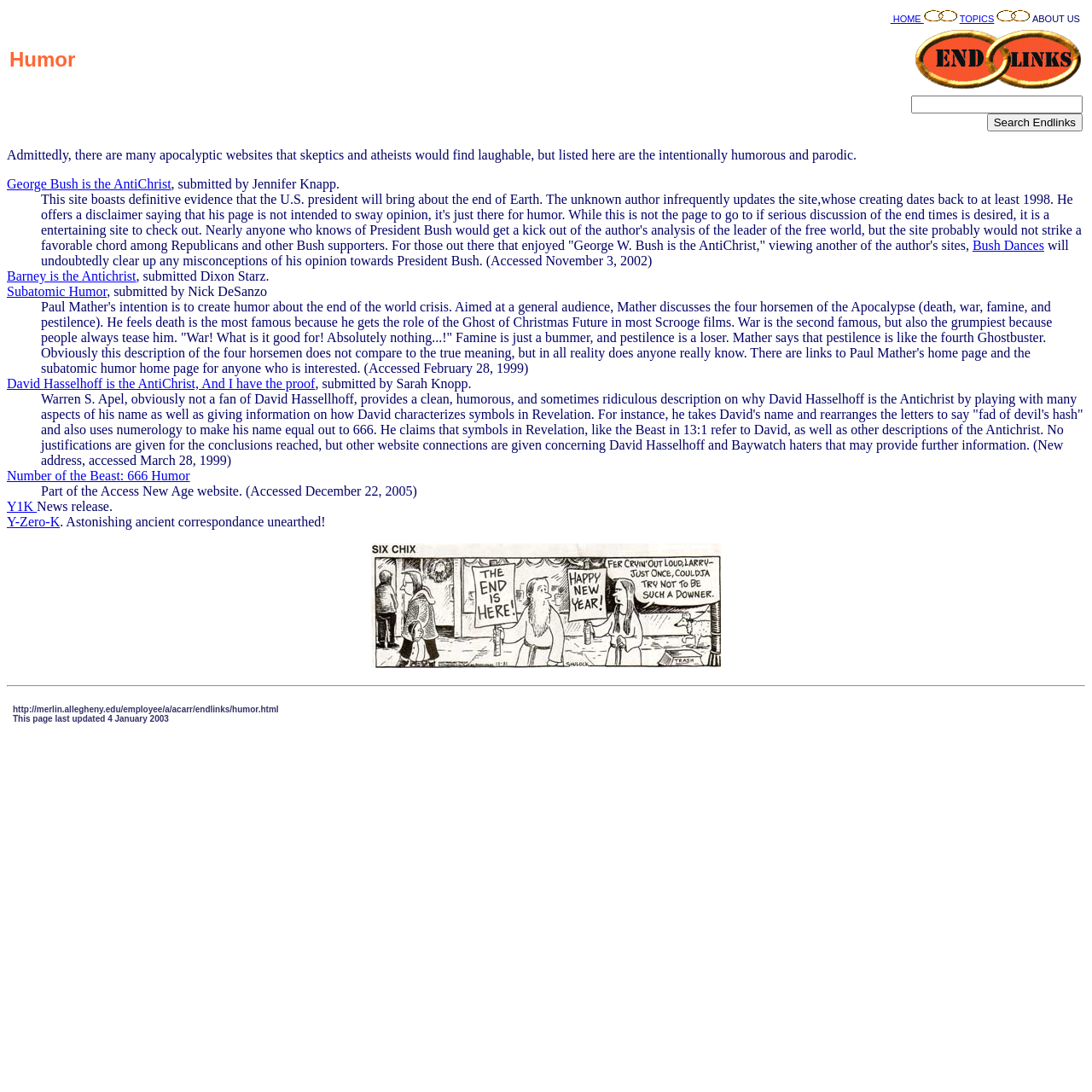Provide your answer to the question using just one word or phrase: What is the purpose of the website?

Humor